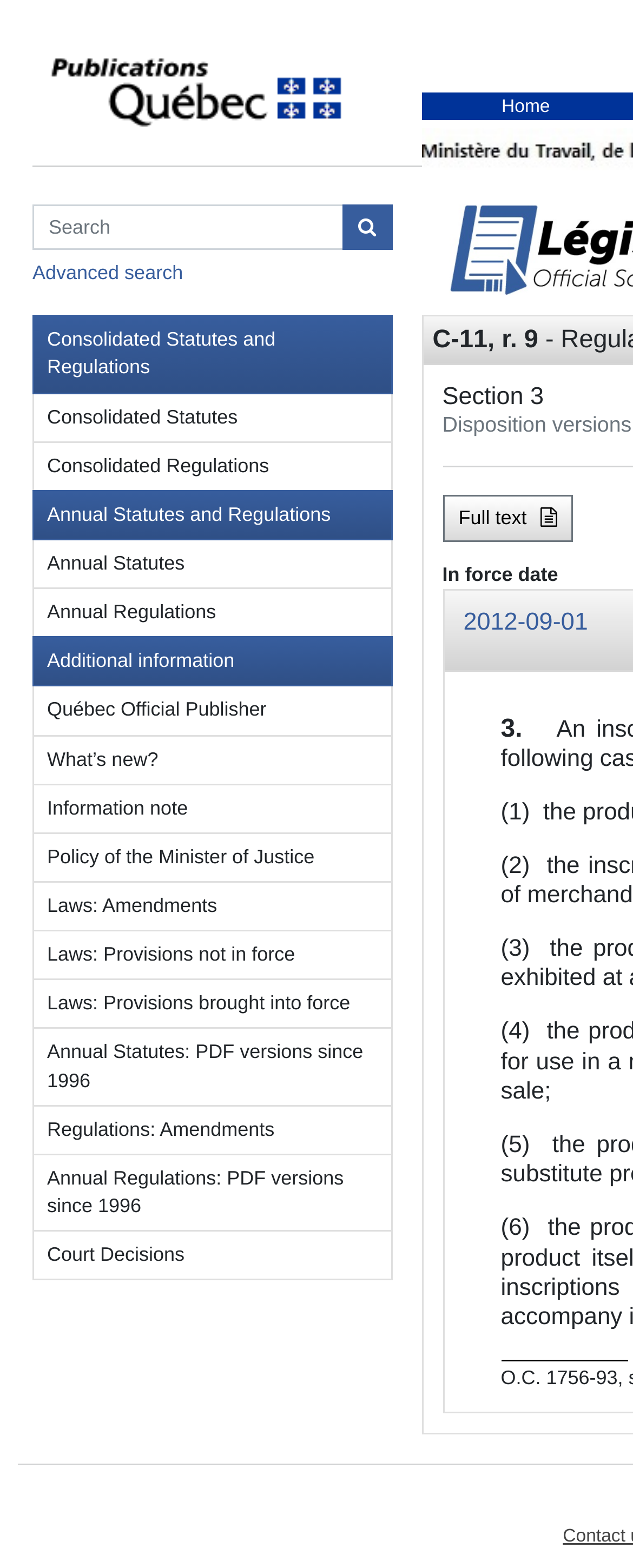Use a single word or phrase to answer the question: 
What is the purpose of the 'Advanced search' link?

Refined search